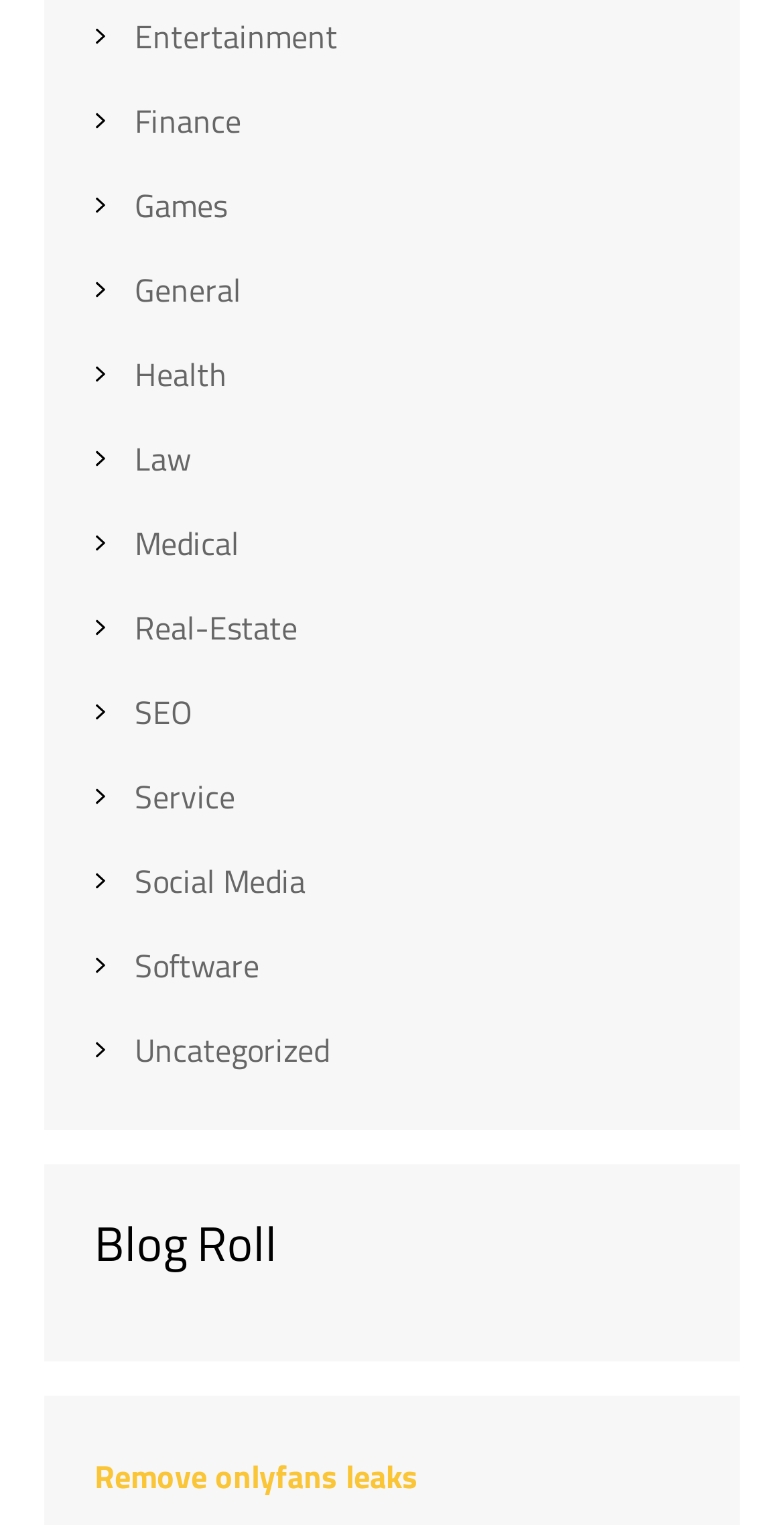Determine the bounding box coordinates for the clickable element required to fulfill the instruction: "Read the article by Joss Meakins". Provide the coordinates as four float numbers between 0 and 1, i.e., [left, top, right, bottom].

None